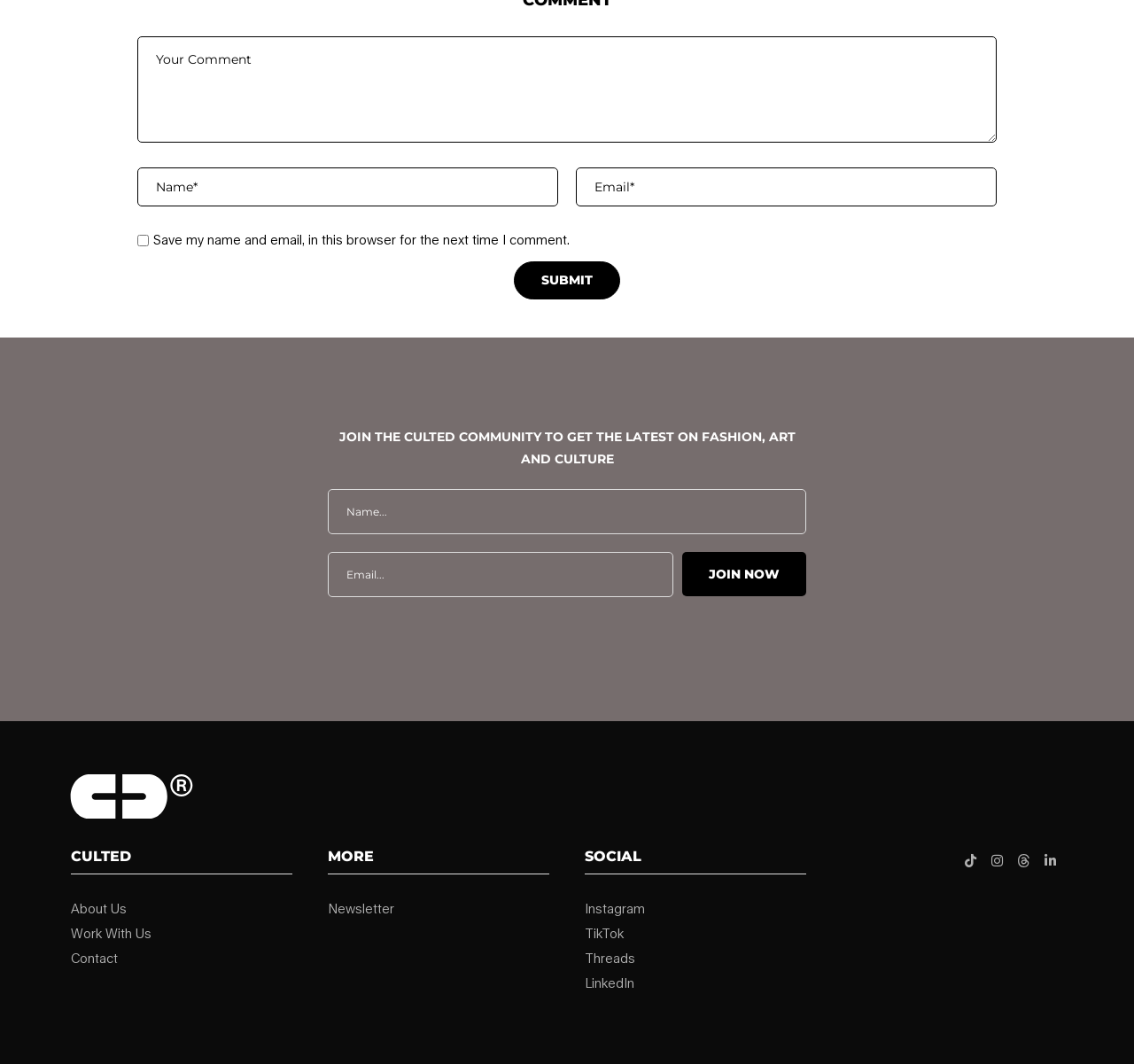Analyze the image and provide a detailed answer to the question: What is the purpose of the checkbox?

The checkbox is located next to the static text 'Save my name and email, in this browser for the next time I comment.' Therefore, the purpose of the checkbox is to save the user's name and email for future comments.